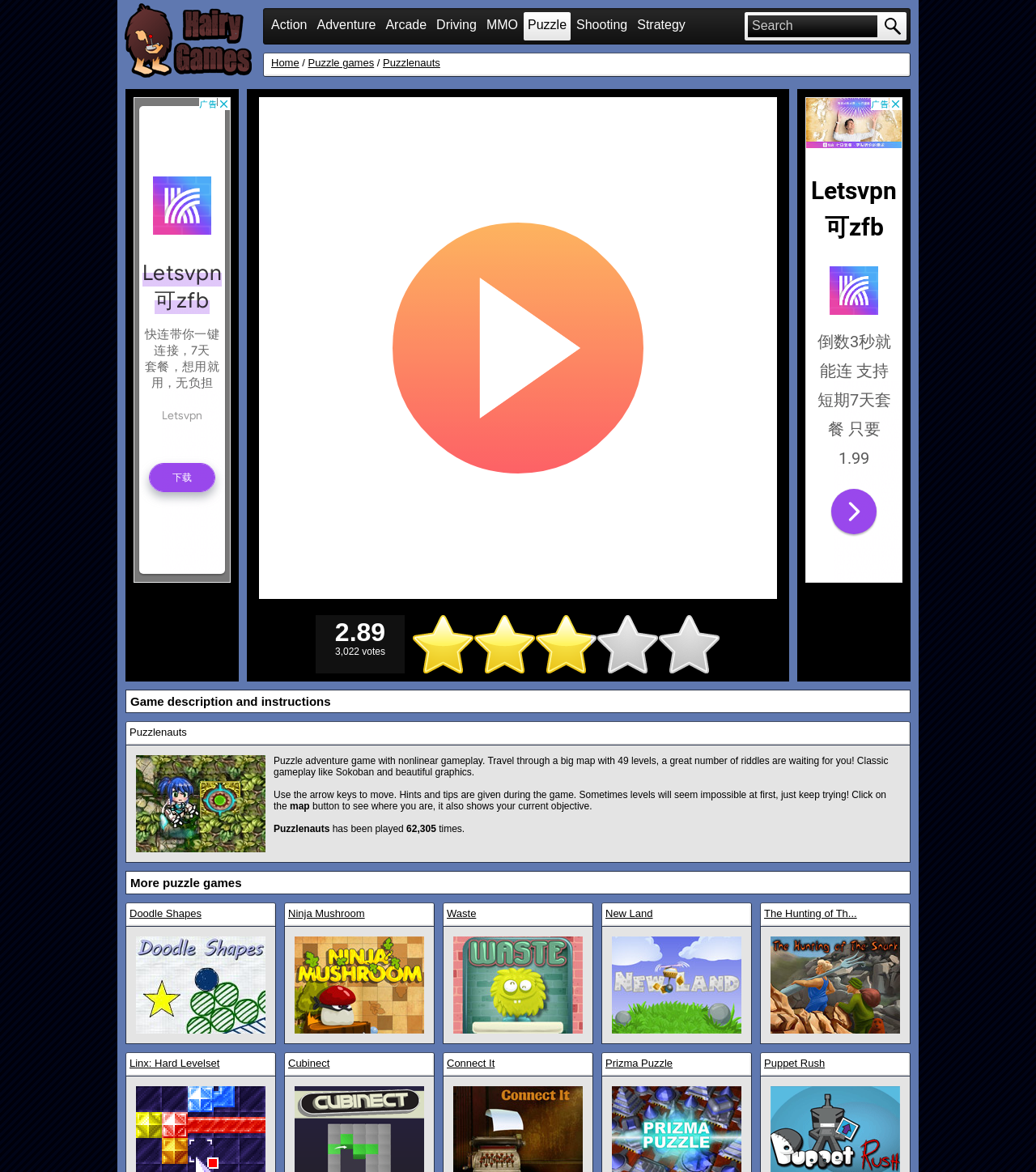What is the type of gameplay similar to Puzzlenauts?
Identify the answer in the screenshot and reply with a single word or phrase.

Sokoban